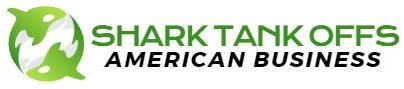Break down the image and provide a full description, noting any significant aspects.

The image features the logo for "Shark Tank Offs," a platform focused on American business. The logo is designed with vibrant green hues, showcasing dynamic fish graphics that capture the essence of entrepreneurship and innovation. The text "SHARK TANK OFFS" is prominently displayed in bold, modern typography, emphasizing the show's connection to the entrepreneurial spirit. Below it, the phrase "AMERICAN BUSINESS" is presented in a sleek, black font, reinforcing the platform's commitment to highlighting business ventures across the United States. This logo encapsulates the excitement and potential of the entrepreneurial landscape, inviting viewers to engage with the brand.